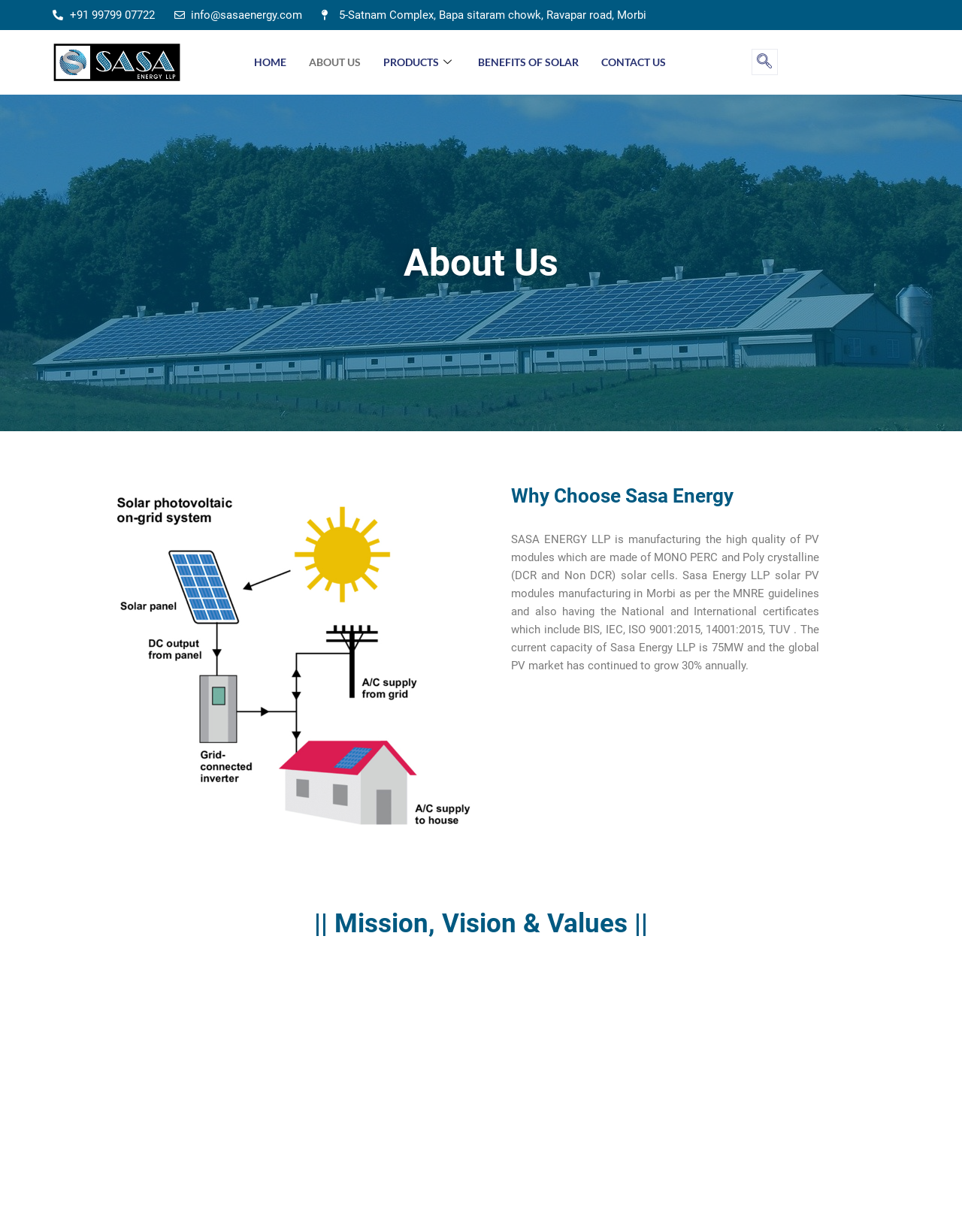Please respond to the question with a concise word or phrase:
What is the email address of Sasa Energy?

info@sasaenergy.com